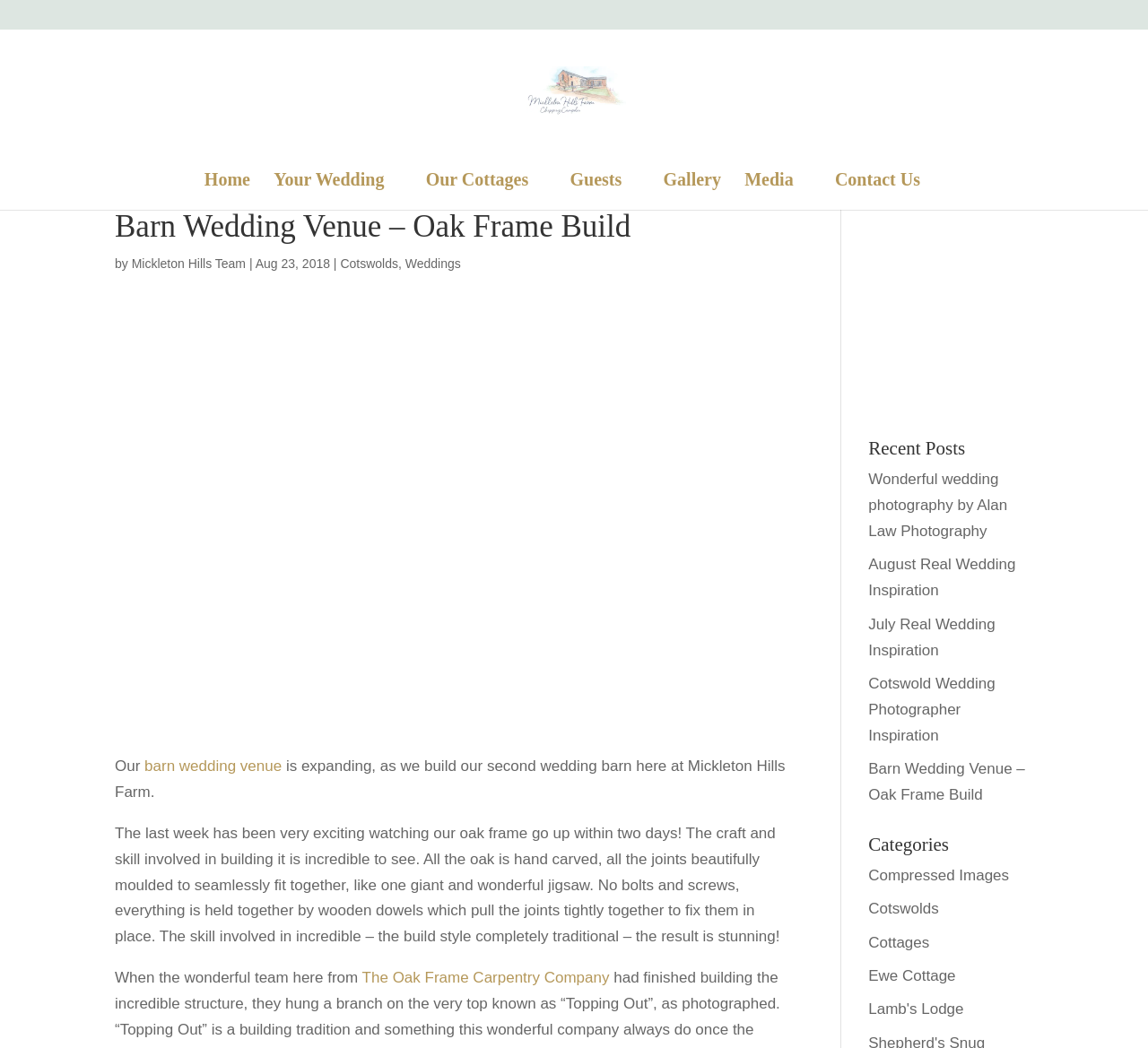Determine the bounding box coordinates of the region to click in order to accomplish the following instruction: "Explore the 'Cotswolds' category". Provide the coordinates as four float numbers between 0 and 1, specifically [left, top, right, bottom].

[0.756, 0.859, 0.818, 0.875]